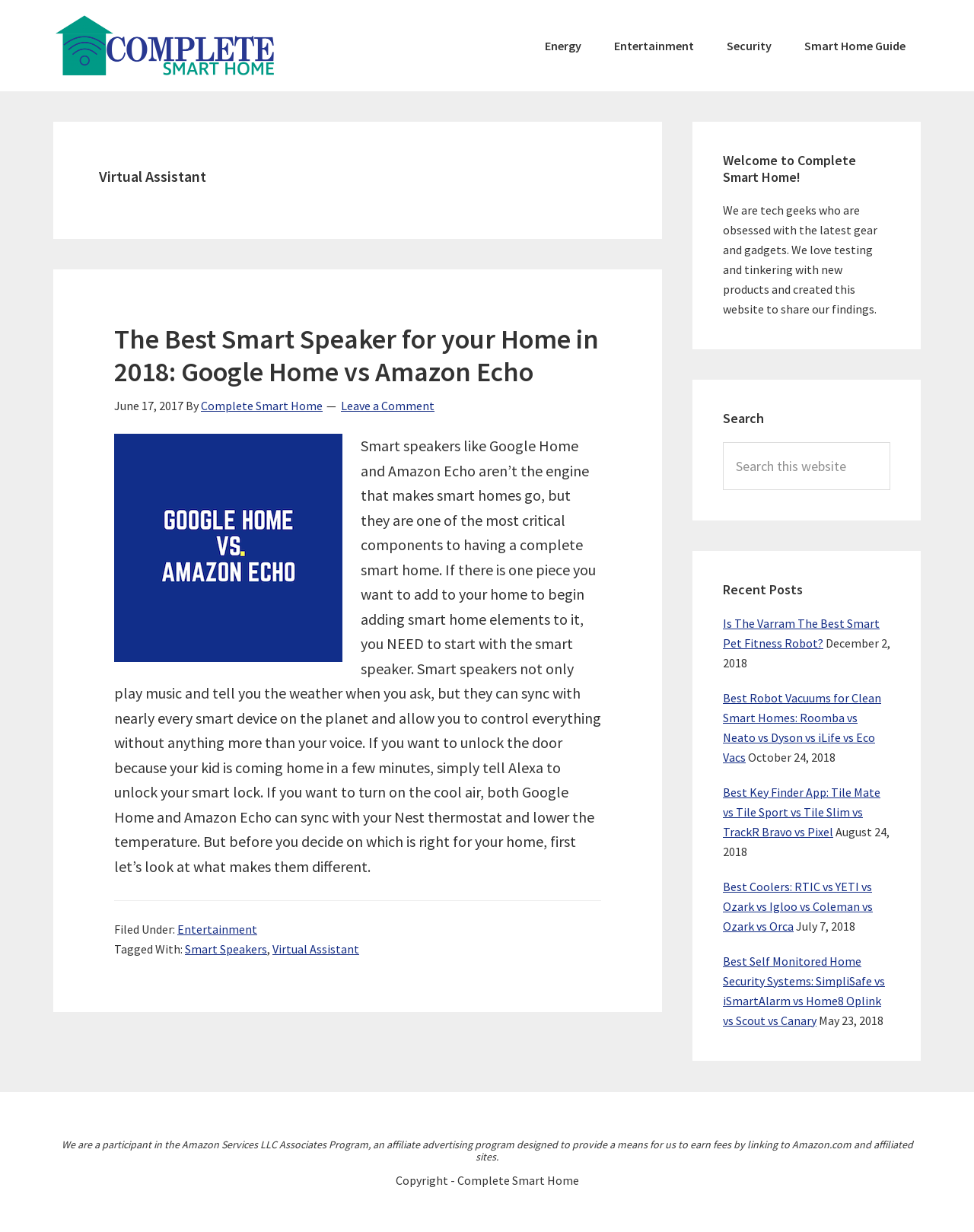What is the topic of the first article?
Analyze the image and provide a thorough answer to the question.

The first article is about smart speakers, specifically comparing Google Home and Amazon Echo, as indicated by the title of the article 'The Best Smart Speaker for your Home in 2018: Google Home vs Amazon Echo'.